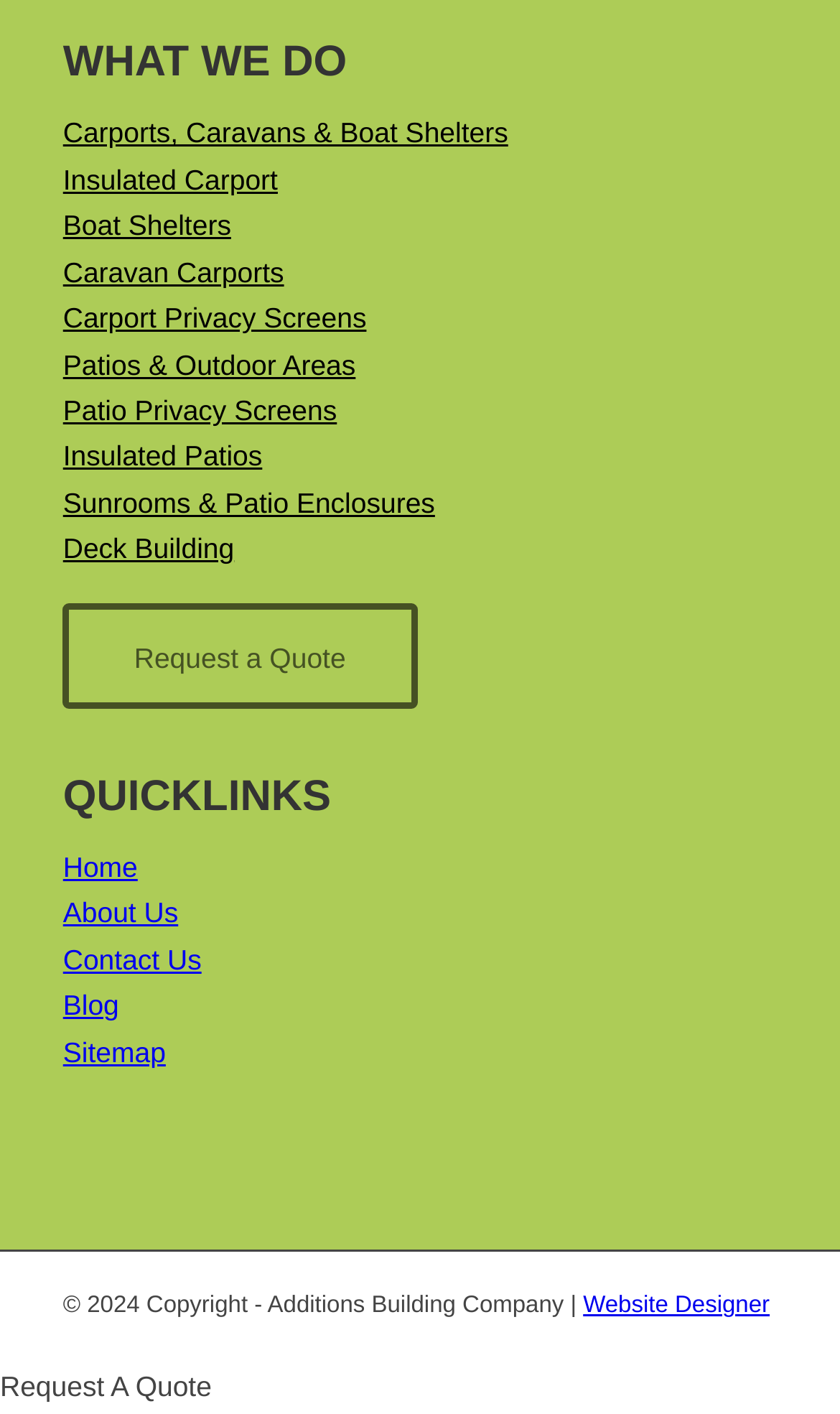Please identify the bounding box coordinates of the clickable area that will allow you to execute the instruction: "View Carports, Caravans & Boat Shelters".

[0.075, 0.083, 0.605, 0.106]